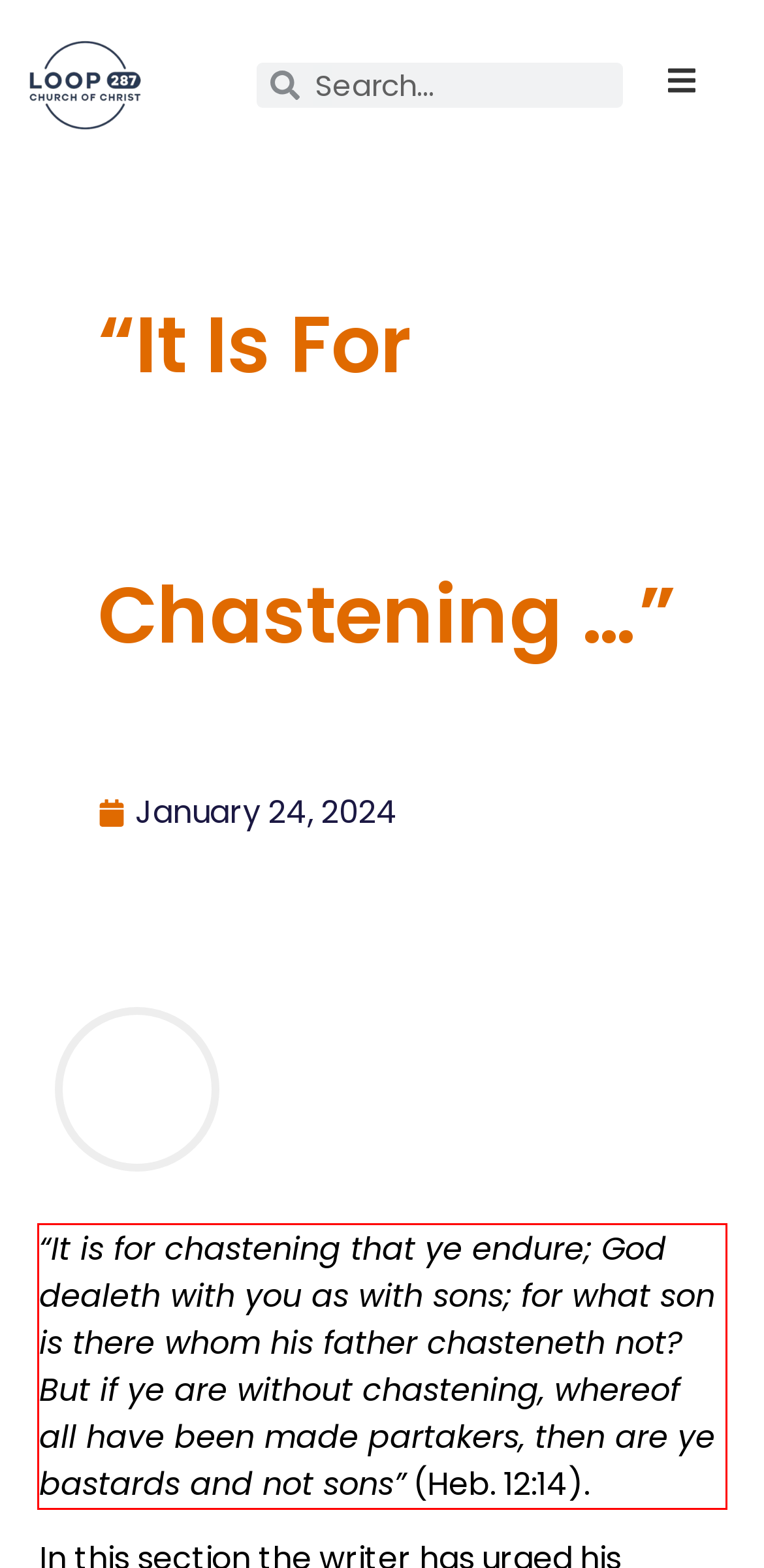Please perform OCR on the text content within the red bounding box that is highlighted in the provided webpage screenshot.

“It is for chastening that ye endure; God dealeth with you as with sons; for what son is there whom his father chasteneth not? But if ye are without chastening, whereof all have been made partakers, then are ye bastards and not sons” (Heb. 12:14).